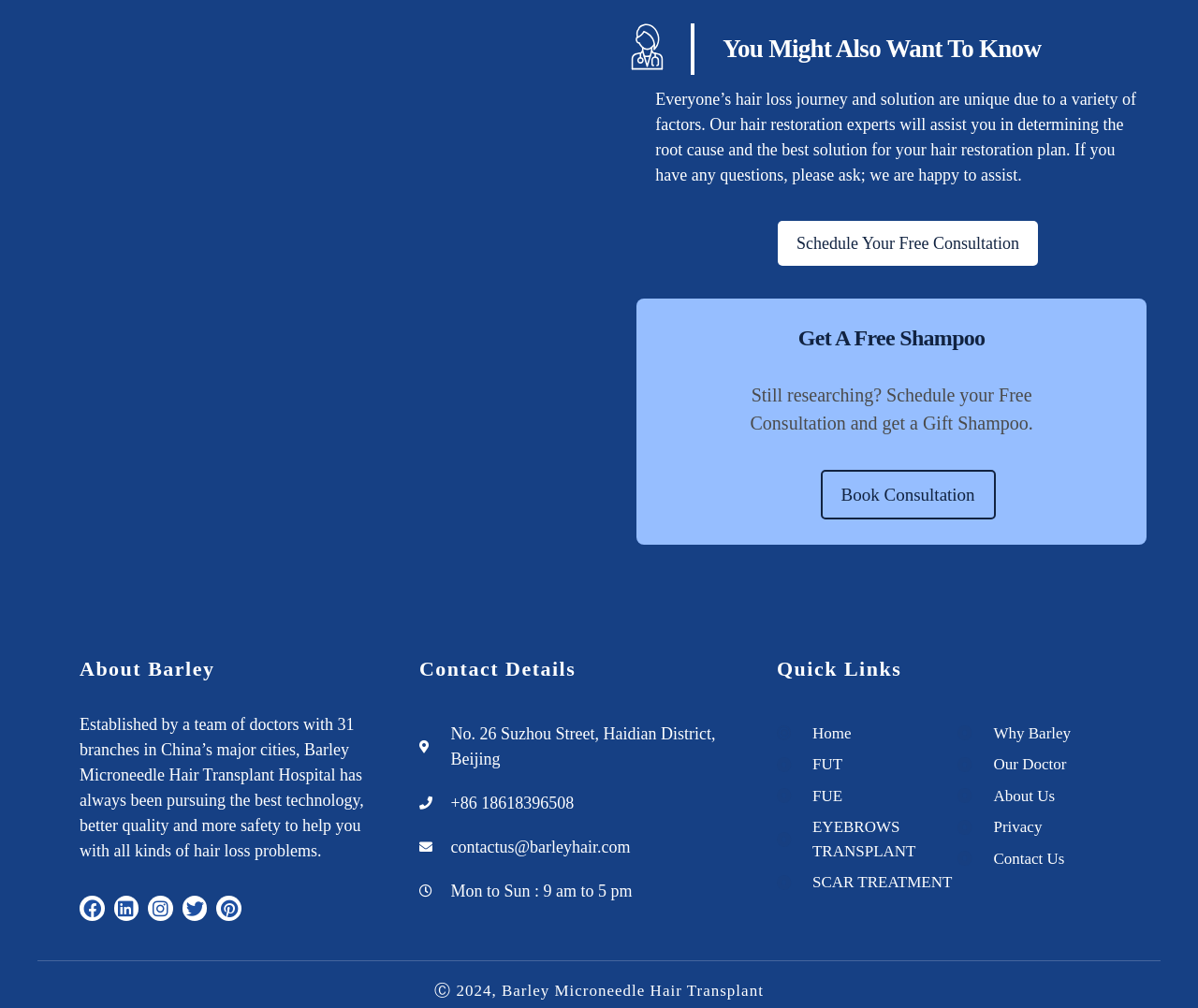What is the address of Barley Microneedle Hair Transplant Hospital?
Using the image, answer in one word or phrase.

No. 26 Suzhou Street, Haidian District, Beijing